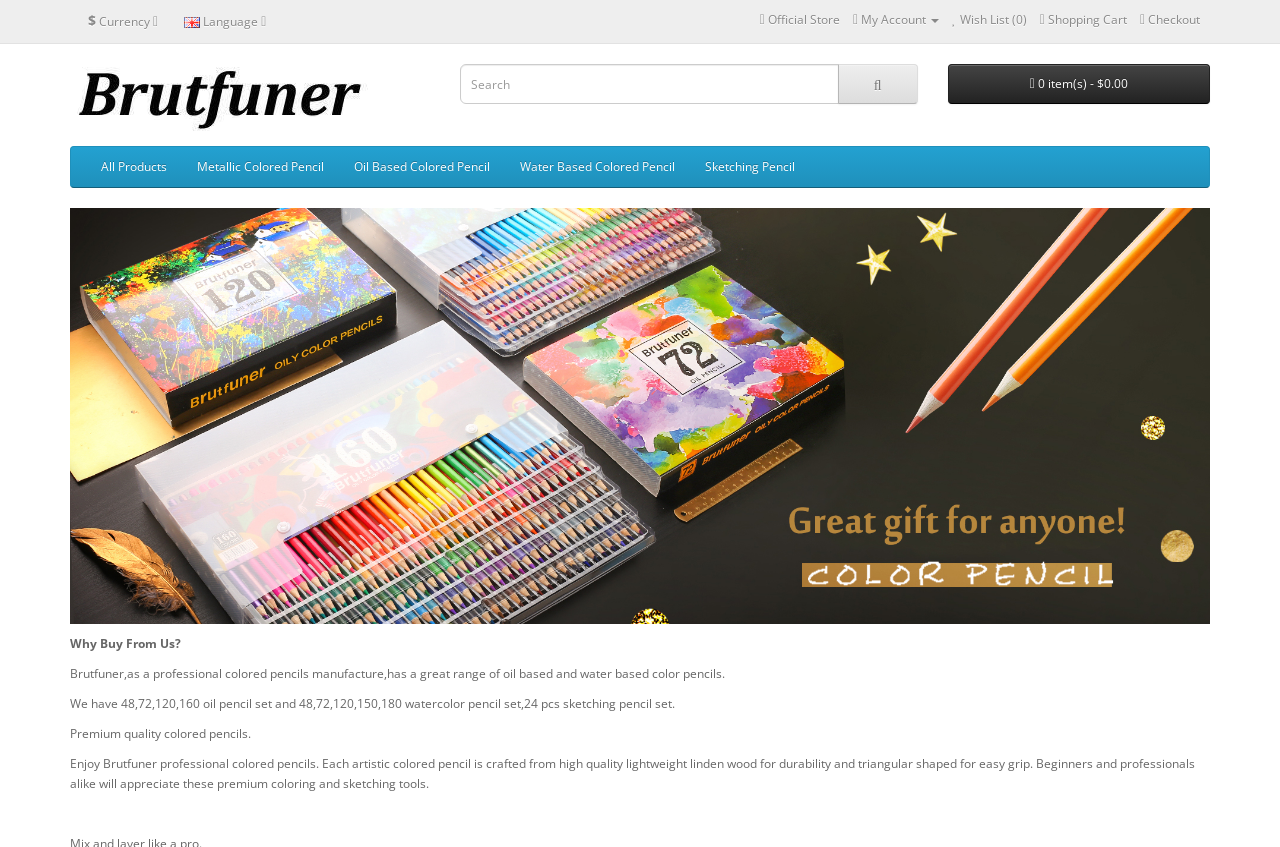Identify the bounding box of the HTML element described as: "Metallic Colored Pencil".

[0.142, 0.174, 0.265, 0.221]